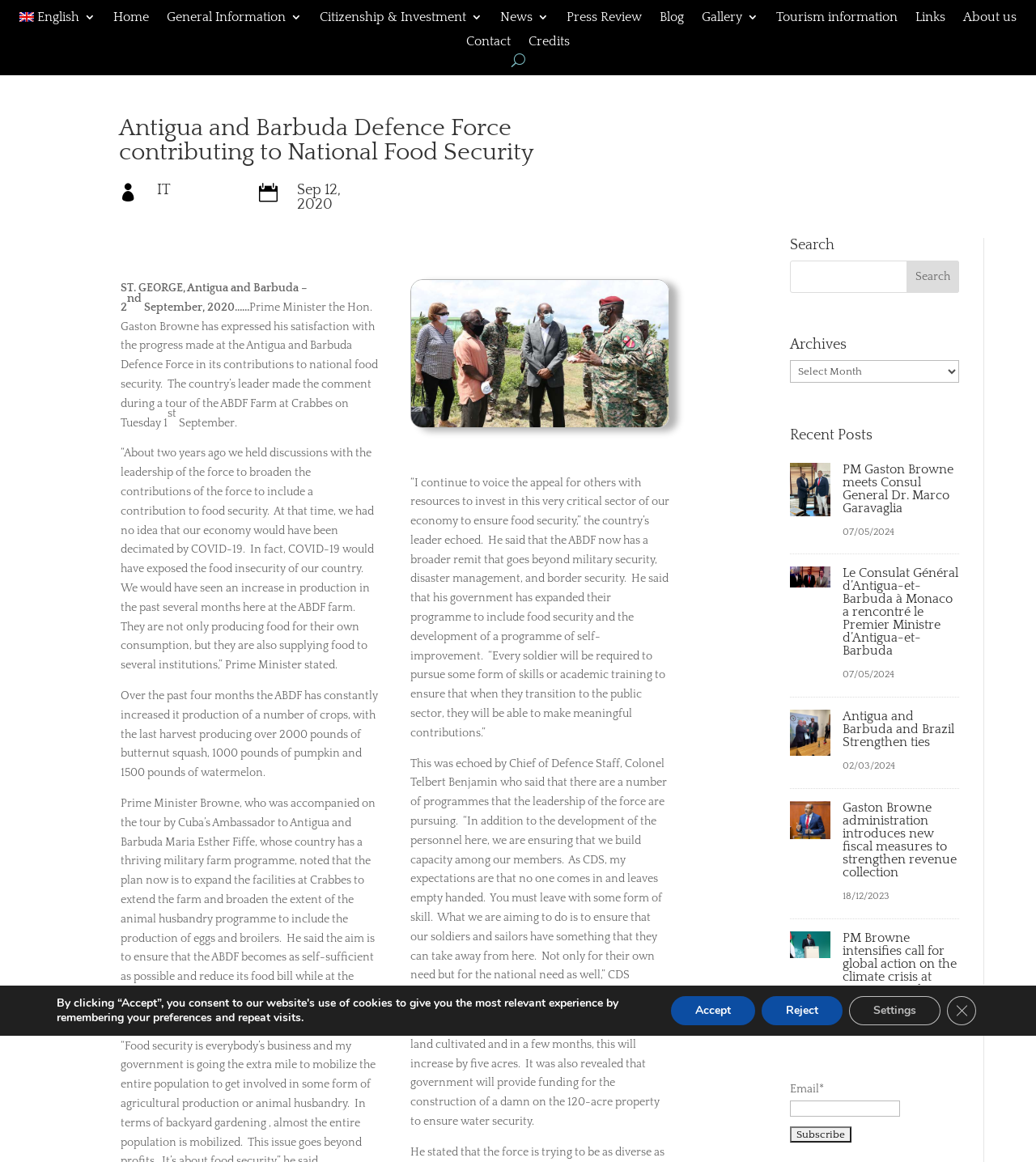What is the role of the Chief of Defence Staff, Colonel Telbert Benjamin?
Using the image as a reference, answer the question with a short word or phrase.

Developing personnel